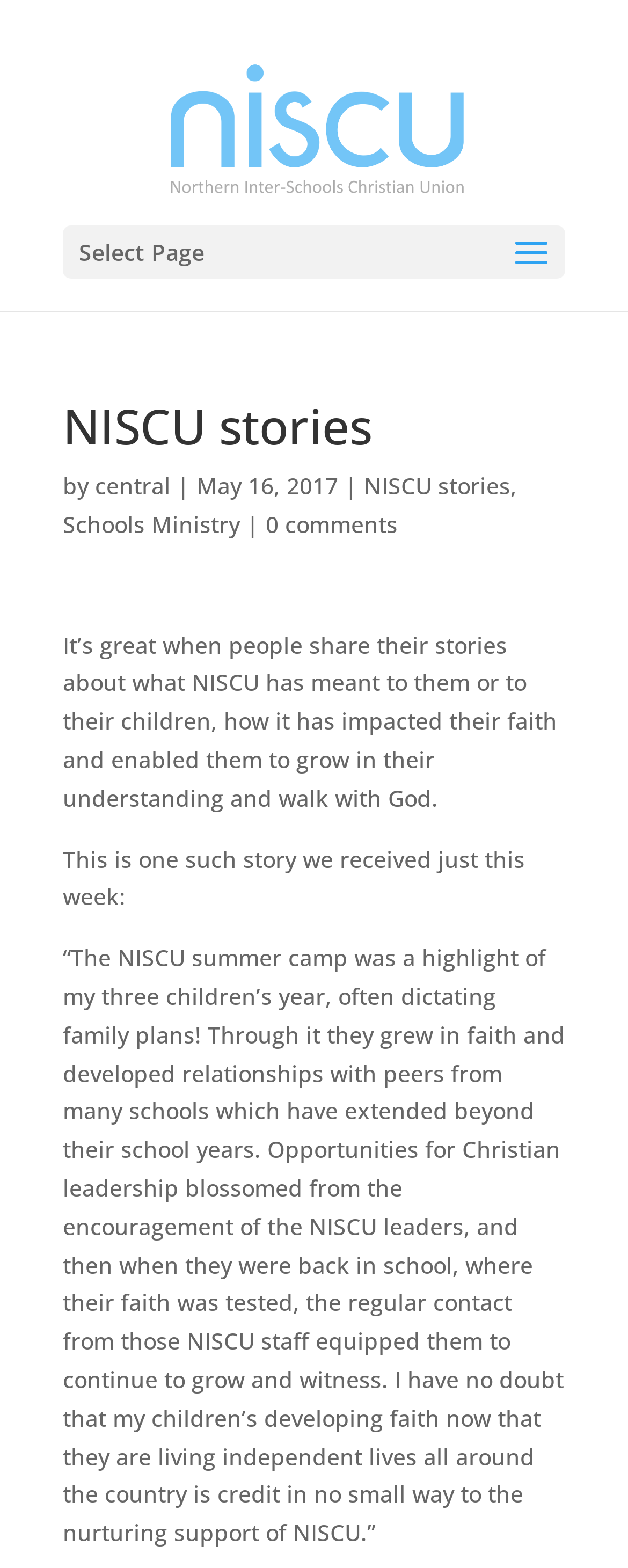Bounding box coordinates must be specified in the format (top-left x, top-left y, bottom-right x, bottom-right y). All values should be floating point numbers between 0 and 1. What are the bounding box coordinates of the UI element described as: alt="niscu"

[0.221, 0.071, 0.789, 0.09]